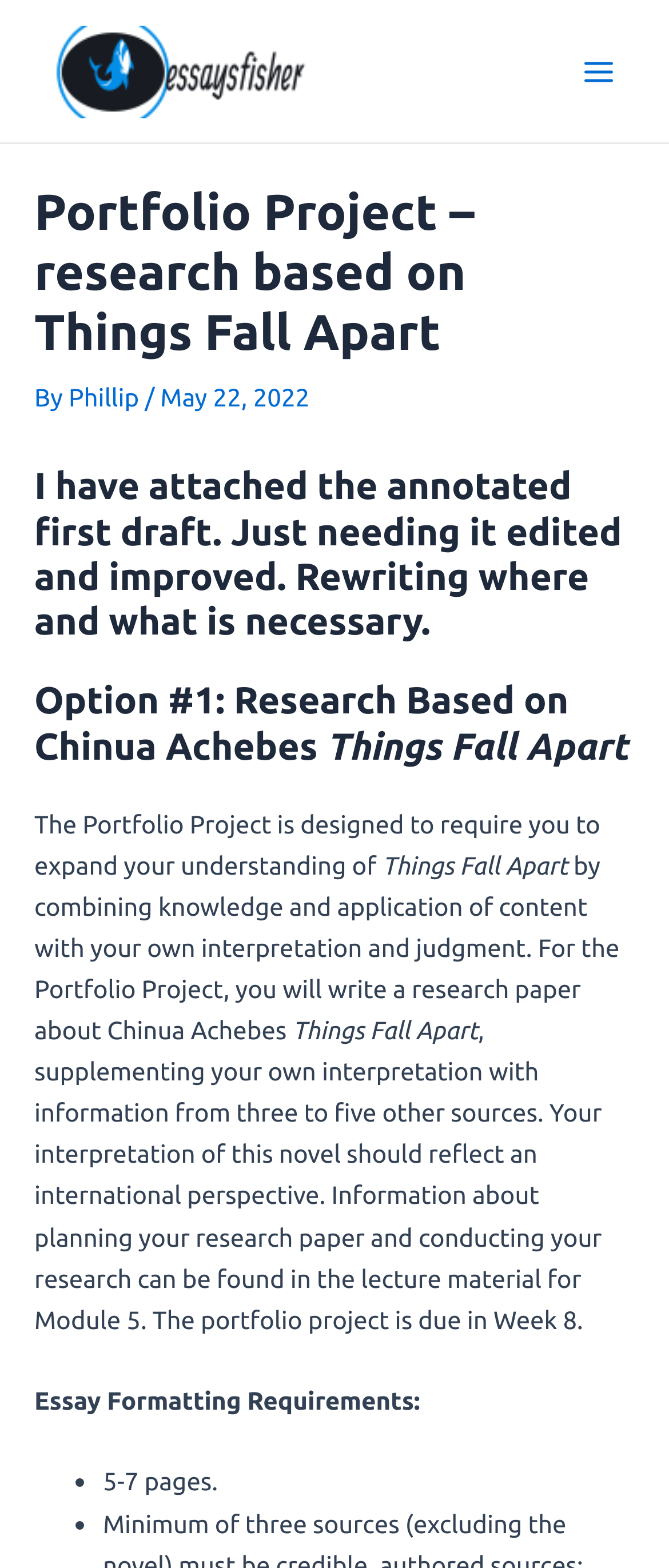How many sources should be used in the research paper?
Kindly give a detailed and elaborate answer to the question.

The answer can be found in the paragraph that describes the Portfolio Project, where it says 'supplementing your own interpretation with information from three to five other sources'.